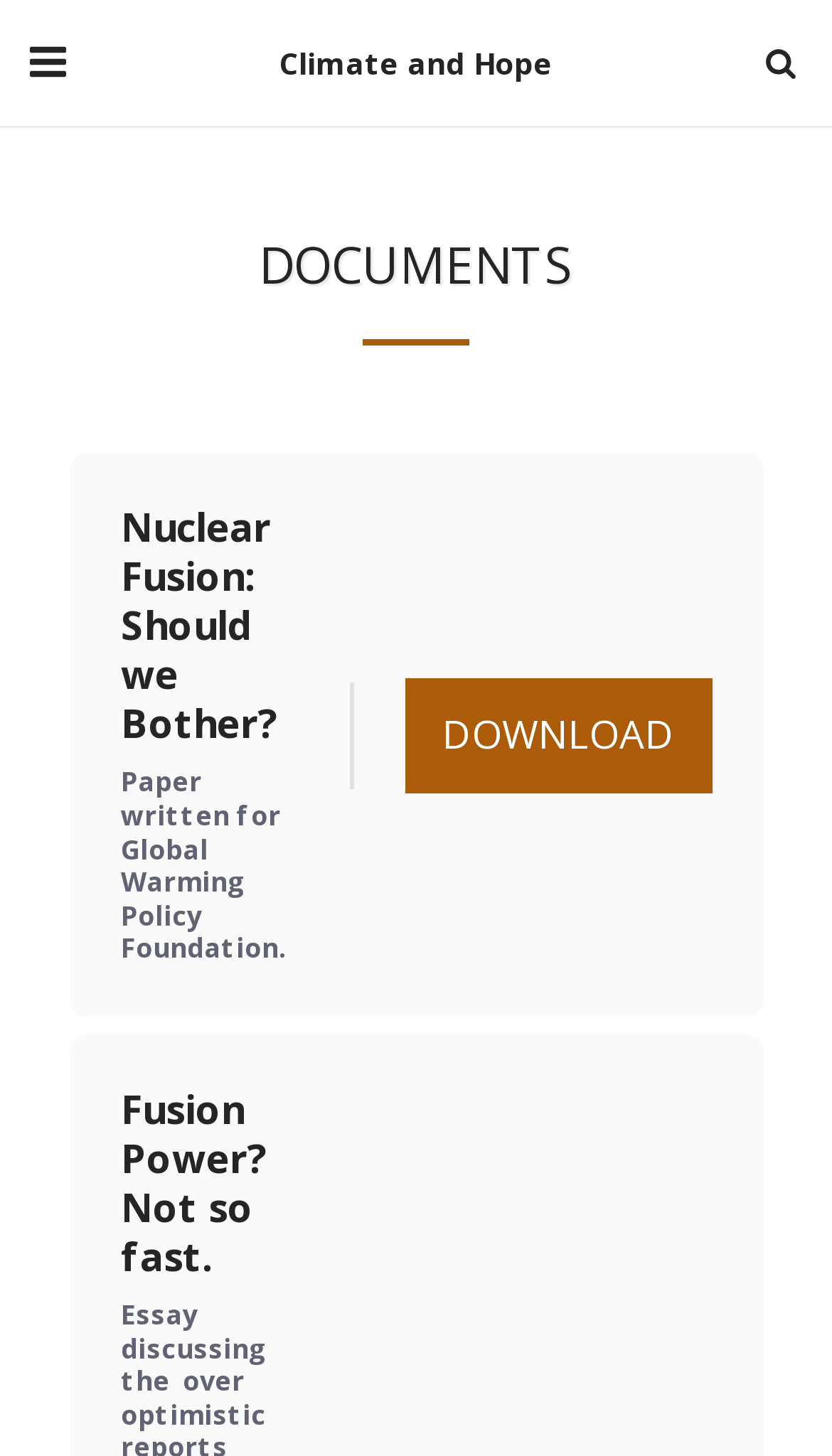Mark the bounding box of the element that matches the following description: "Climate and Hope".

[0.297, 0.0, 0.703, 0.086]